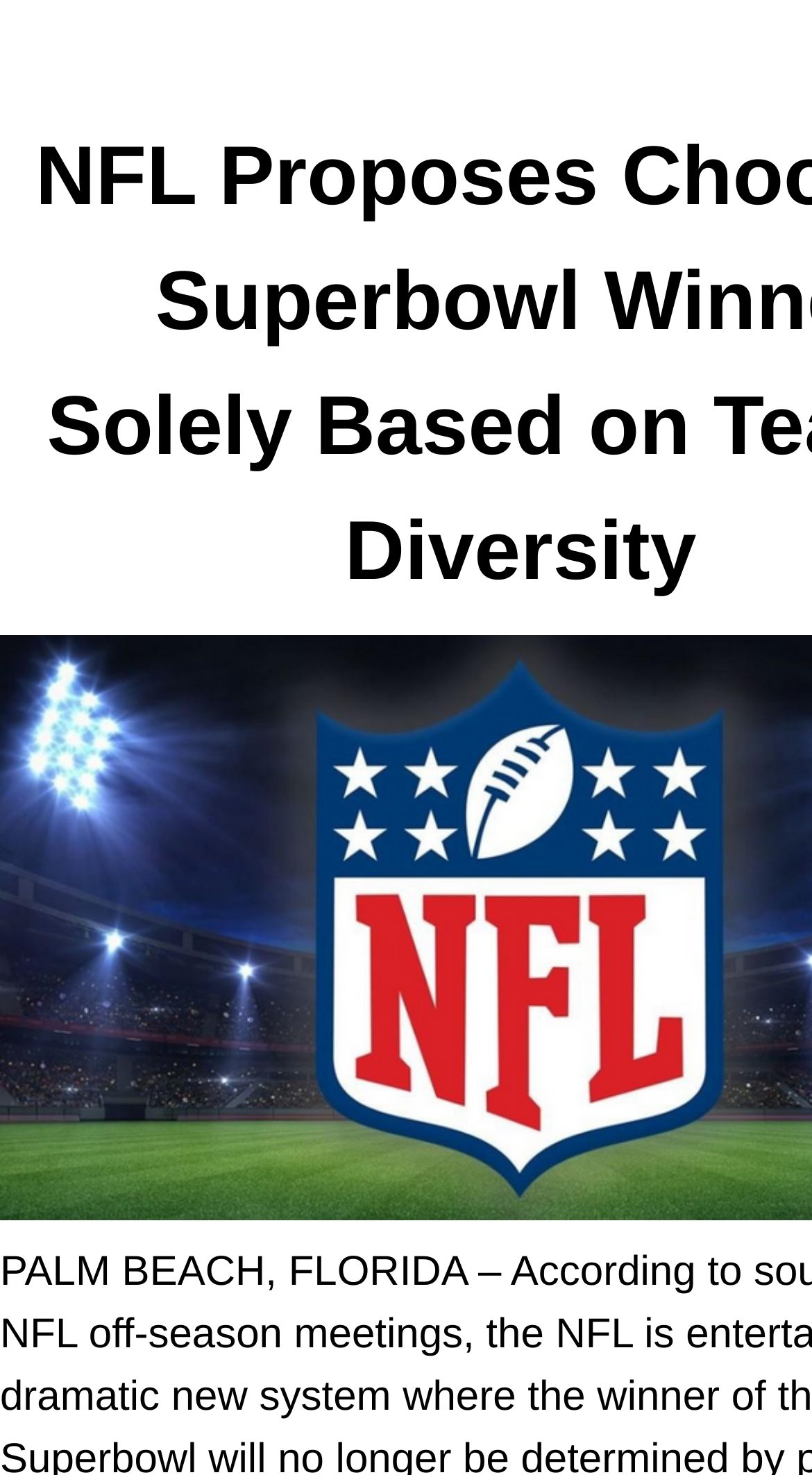Can you find and provide the main heading text of this webpage?

NFL Proposes Choosing Superbowl Winner
Solely Based on Teams’ Diversity
